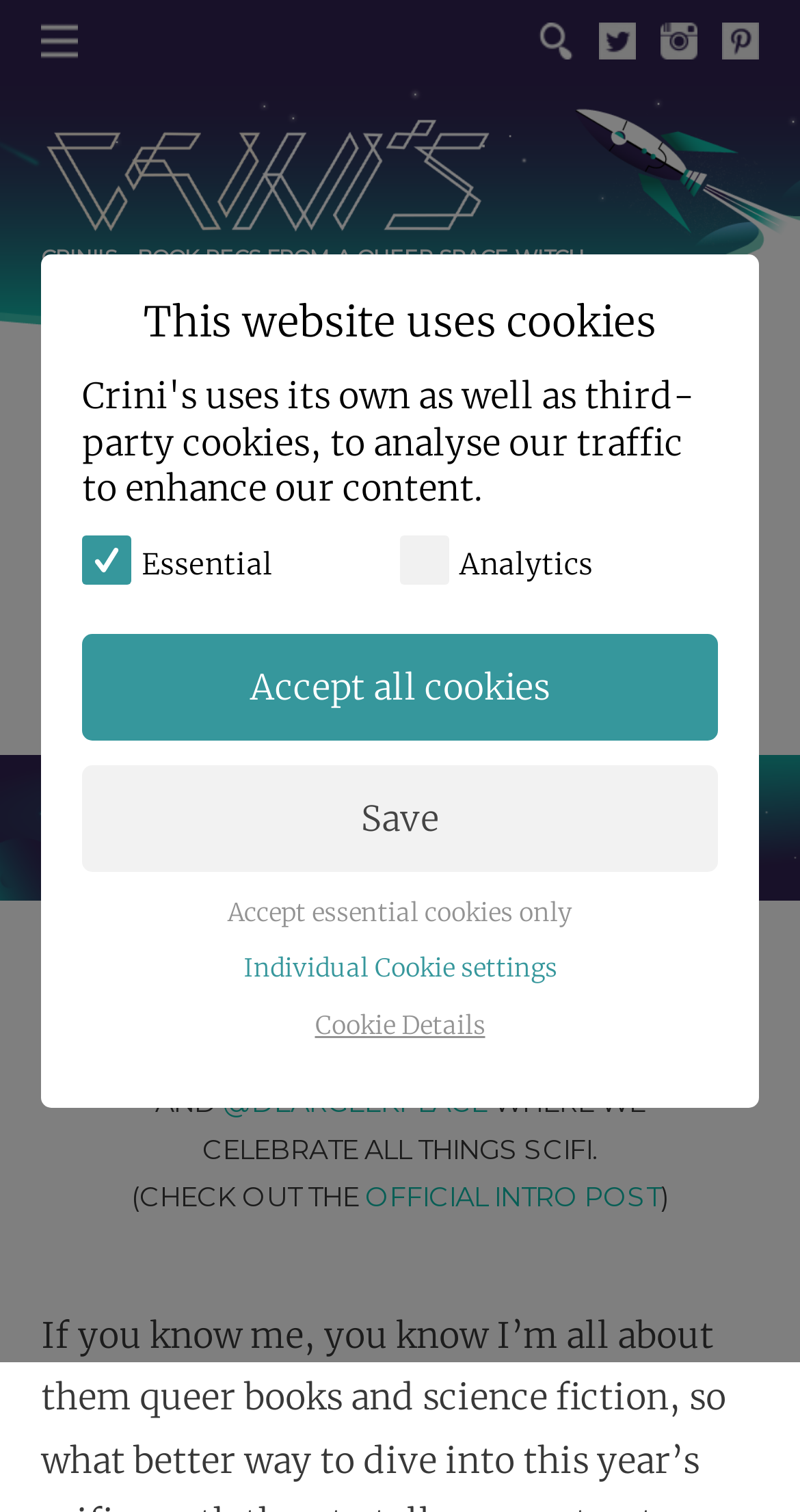Locate the coordinates of the bounding box for the clickable region that fulfills this instruction: "Check out the official intro post".

[0.456, 0.781, 0.826, 0.802]